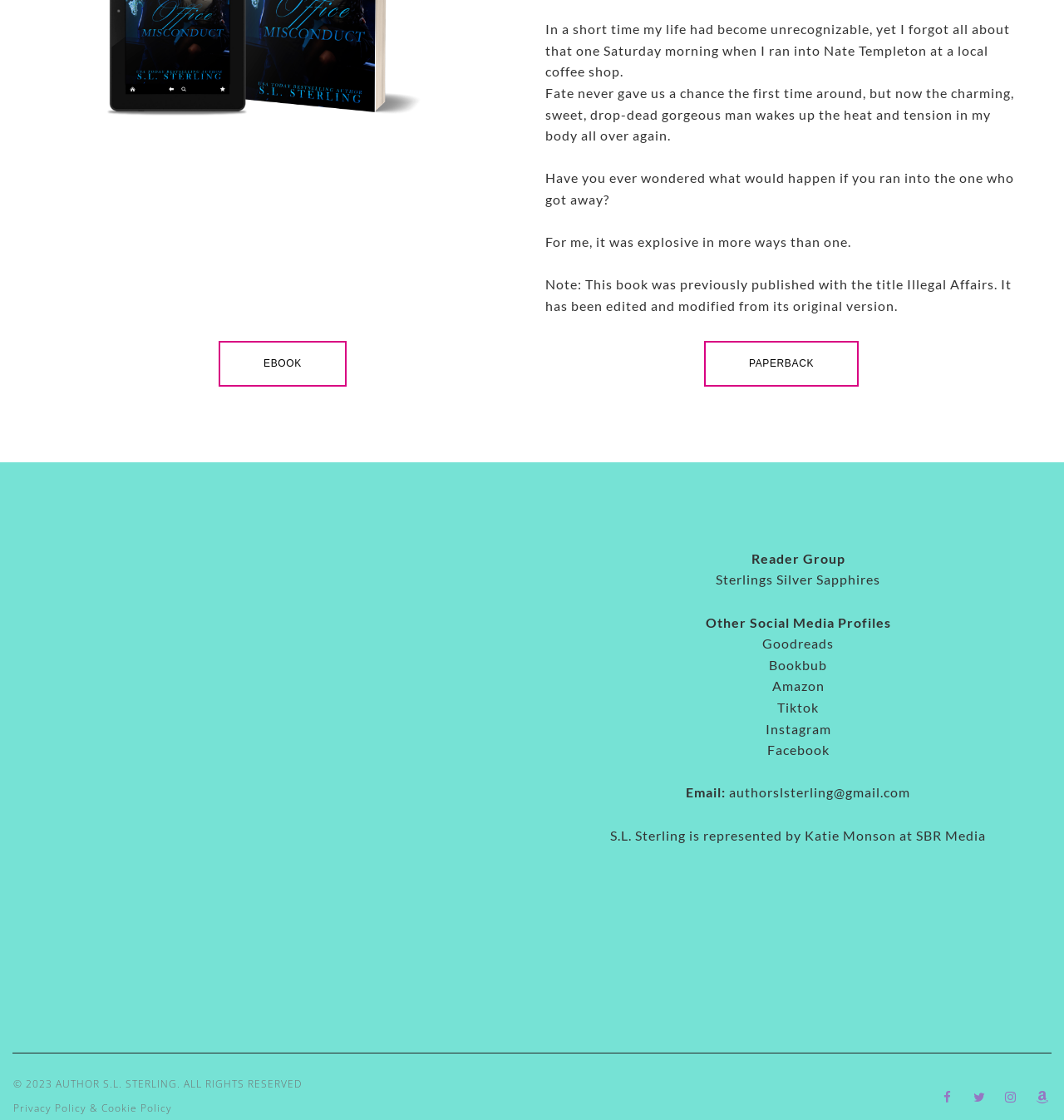Specify the bounding box coordinates of the area to click in order to execute this command: 'Join the Reader Group'. The coordinates should consist of four float numbers ranging from 0 to 1, and should be formatted as [left, top, right, bottom].

[0.706, 0.491, 0.794, 0.505]